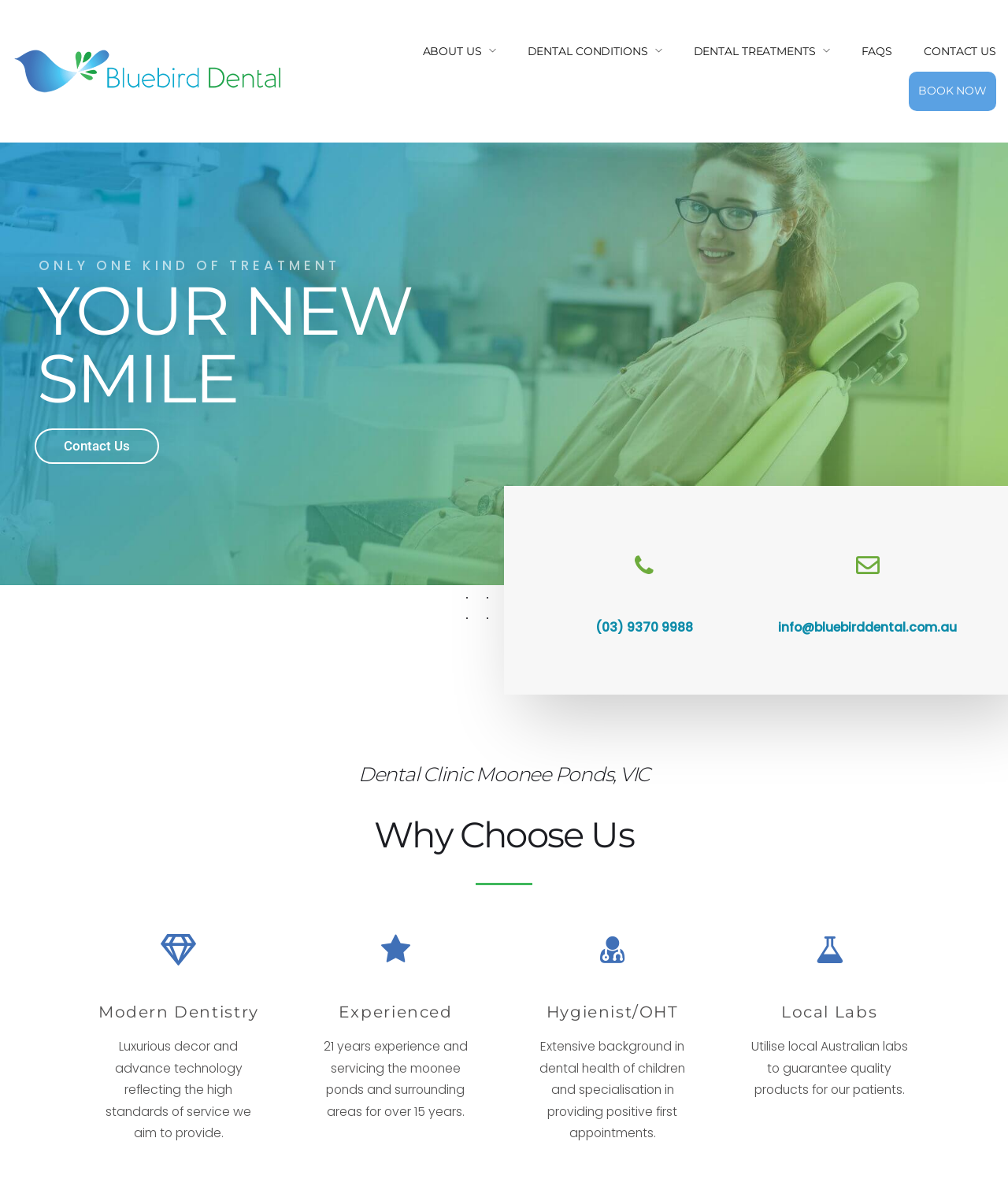Locate the bounding box coordinates of the element's region that should be clicked to carry out the following instruction: "Call the phone number". The coordinates need to be four float numbers between 0 and 1, i.e., [left, top, right, bottom].

[0.591, 0.515, 0.687, 0.53]